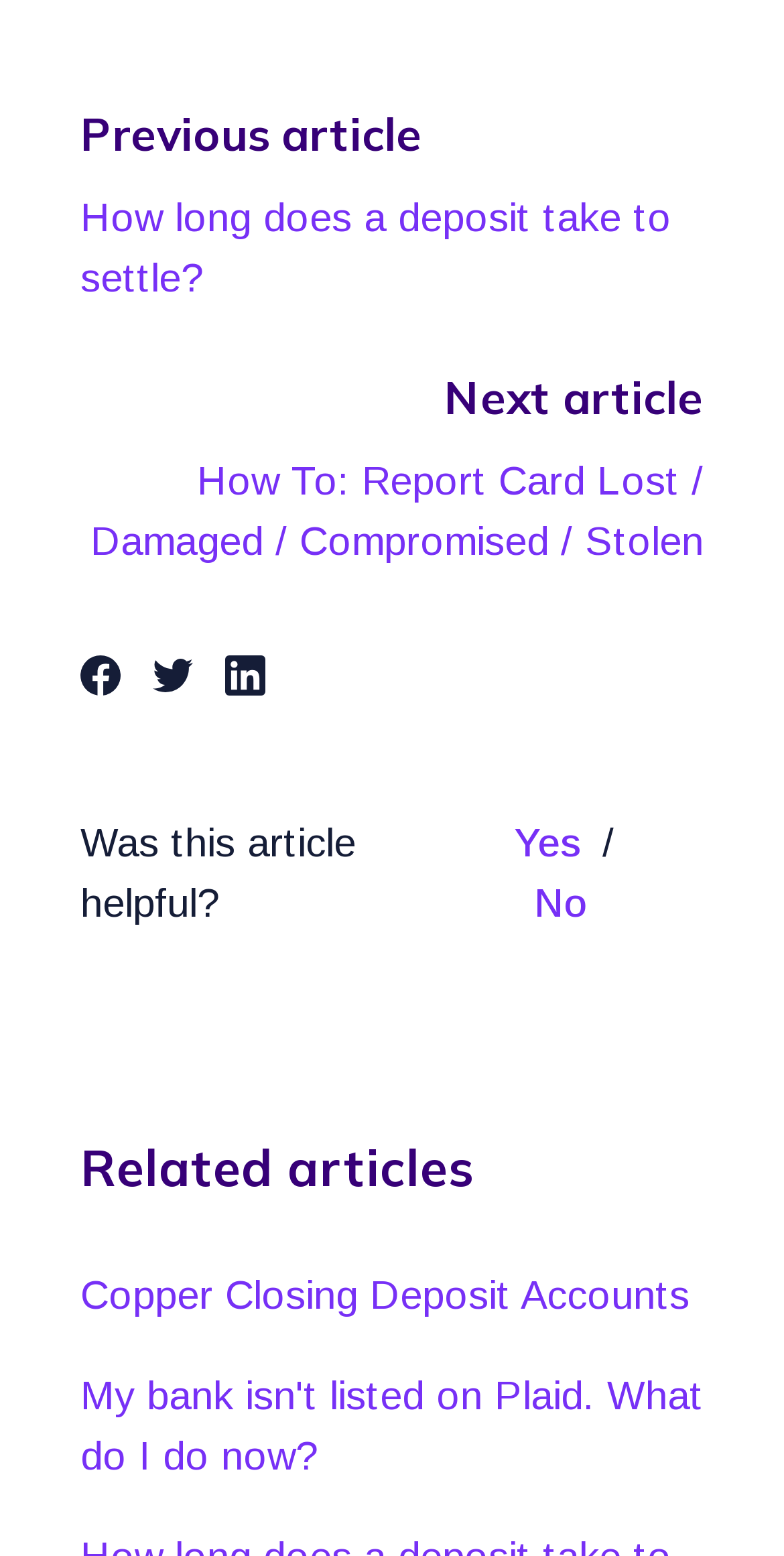Kindly determine the bounding box coordinates of the area that needs to be clicked to fulfill this instruction: "Click on the 'Copper Closing Deposit Accounts' link".

[0.103, 0.799, 0.897, 0.864]